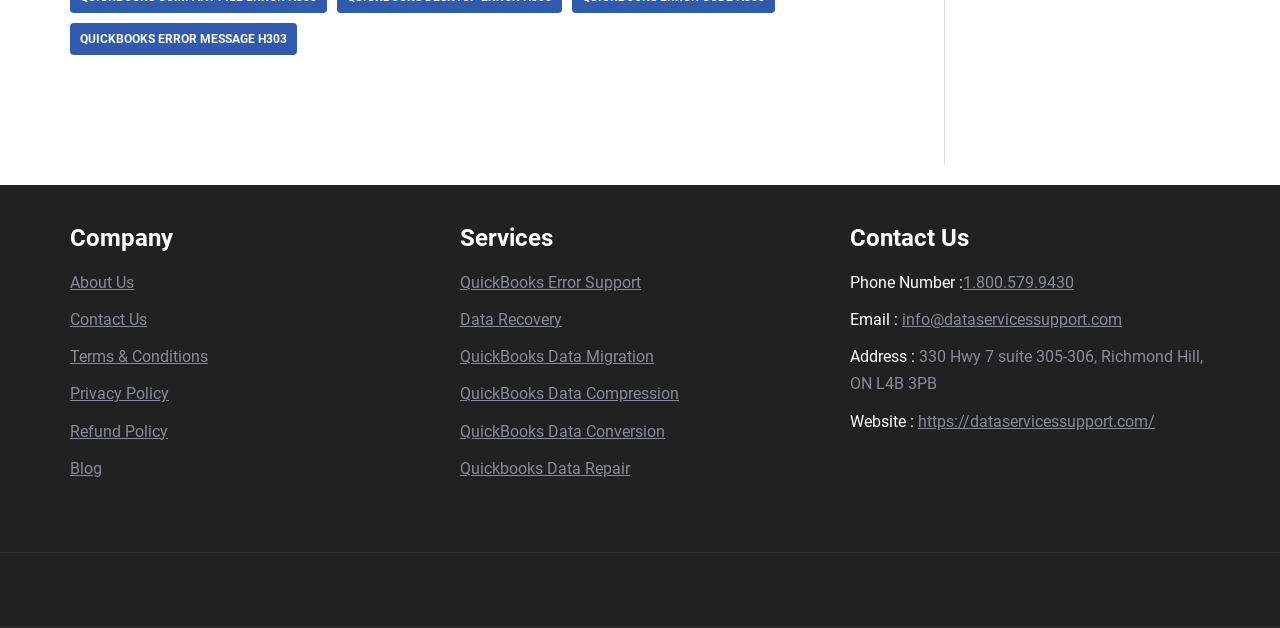Respond to the following query with just one word or a short phrase: 
What is the address?

330 Hwy 7 suite 305-306, Richmond Hill, ON L4B 3PB